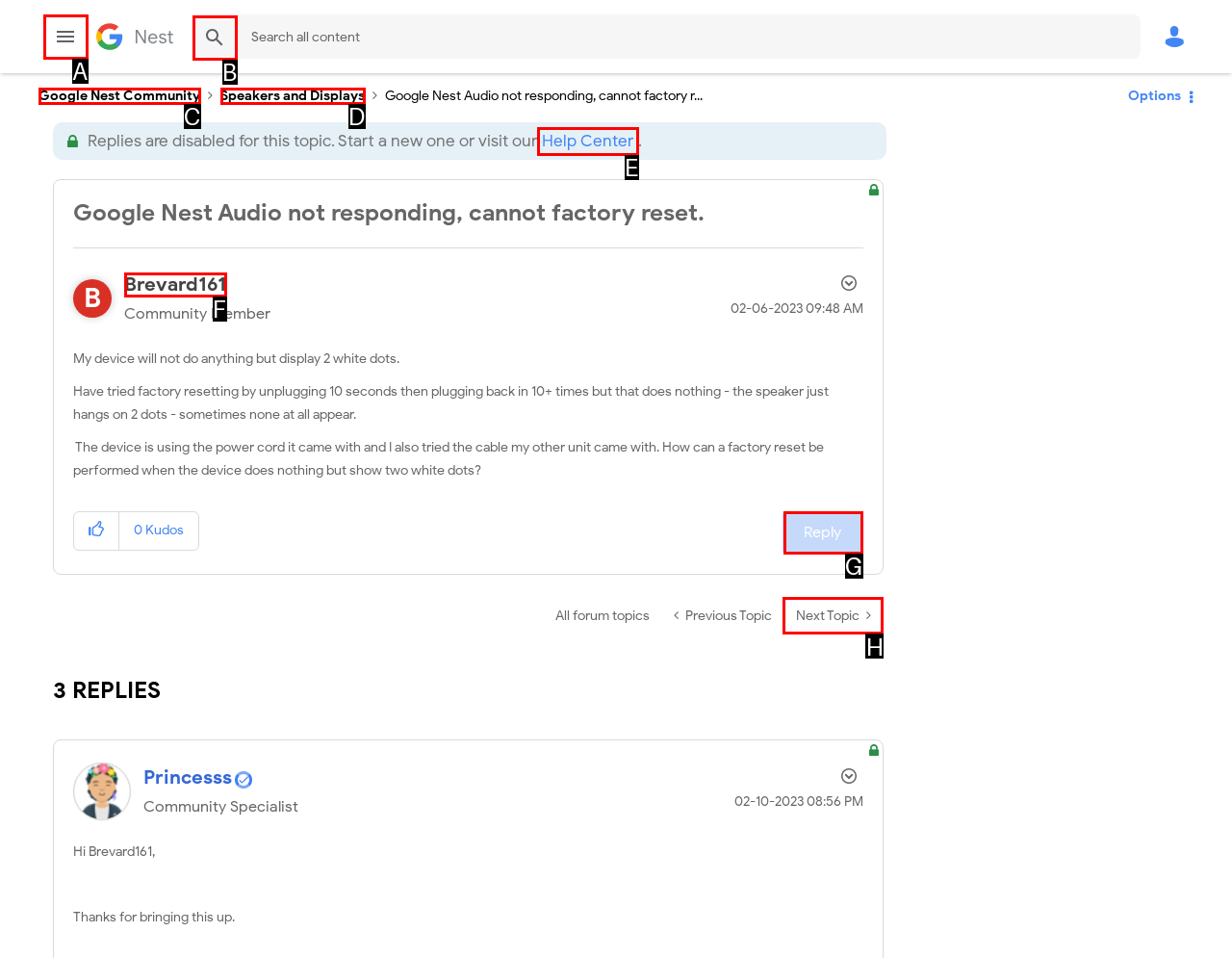Identify the correct UI element to click to follow this instruction: Reply to this topic
Respond with the letter of the appropriate choice from the displayed options.

G